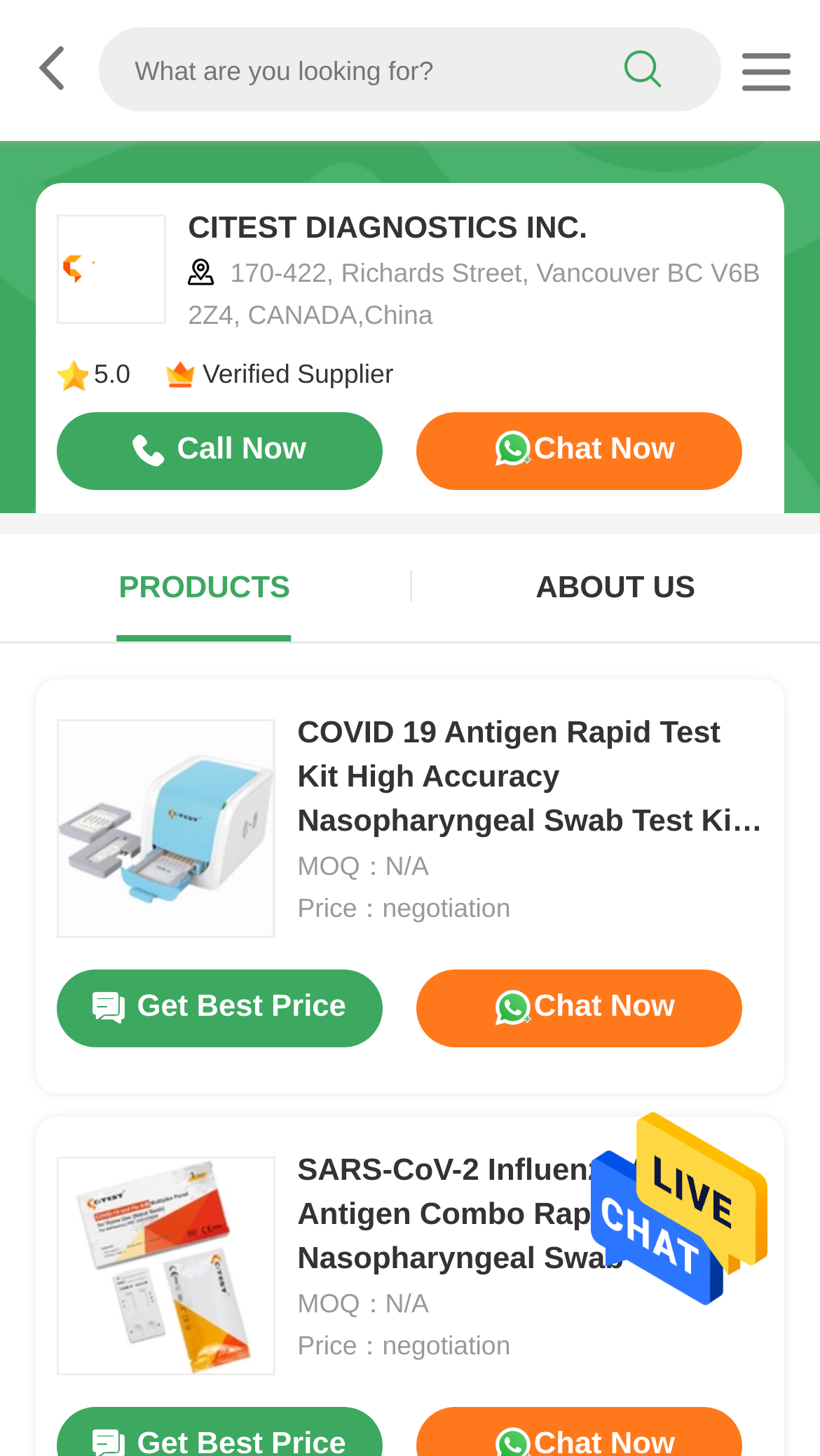Explain the webpage's layout and main content in detail.

This webpage appears to be a product page for CITEST DIAGNOSTICS INC., a company that manufactures COVID-19 test kits. At the top of the page, there is a search bar with a search button and a link to the company's logo. Below the search bar, there is a heading with the company's name, followed by its address and a rating of 5.0. The company is verified as a supplier.

On the left side of the page, there are links to the company's products, including COVID-19 Antigen Rapid Test Kits and SARS-CoV-2 Influenza AB Antigen Combo Rapid Test Nasopharyngeal Swab. Each product link has an accompanying image and a heading with the product name. Below the product heading, there are details about the product, including the minimum order quantity (MOQ) and price.

There are also call-to-action buttons, such as "Get Best Price" and "Chat Now", which allow customers to inquire about the products. The page has a simple and organized layout, making it easy to navigate and find information about the products.